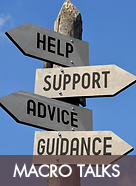Detail the scene depicted in the image with as much precision as possible.

The image depicts a weathered wooden post displaying four directional signs, each pointing toward different words: "HELP," "SUPPORT," "ADVICE," and "GUIDANCE." The signs are arranged in a way that emphasizes the supportive themes of the pointers, suggesting a journey toward well-being and assistance. The background consists of a clear blue sky, enhancing the uplifting message of the signs. At the bottom of the image, a bold banner reads "MACRO TALKS," which likely indicates a discussion or platform focused on macrobiotic principles and topics related to holistic health and nutrition. This visual representation captures the essence of seeking guidance and support in the context of personal growth and health discussions.